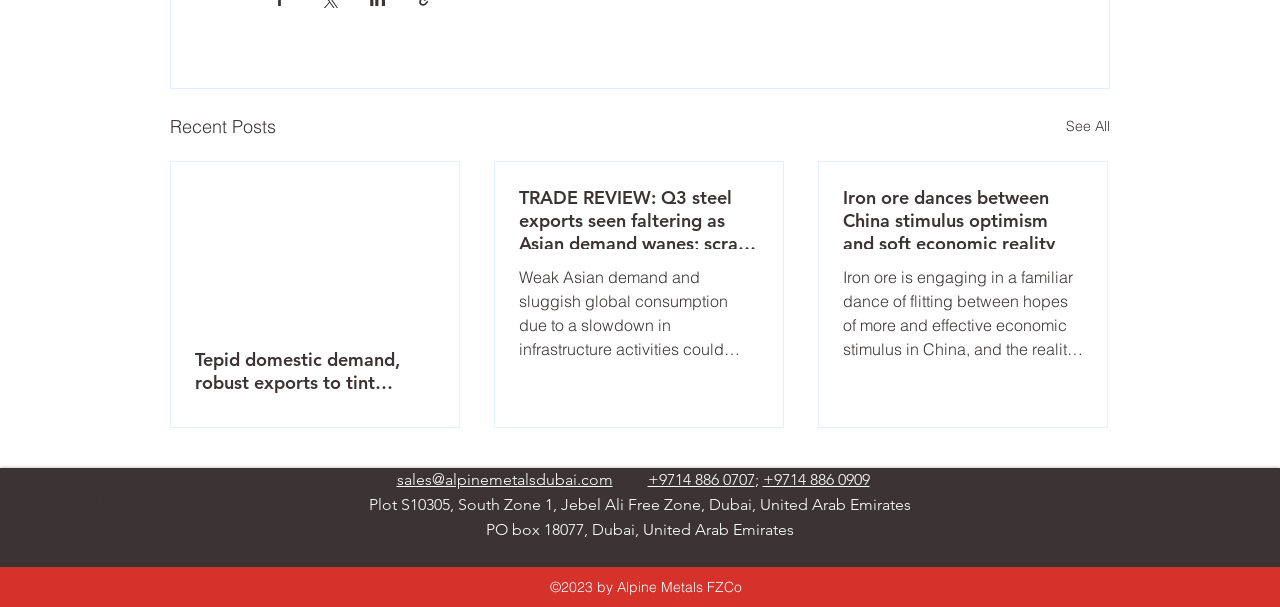Determine the bounding box coordinates for the UI element with the following description: "+9714 886 0909". The coordinates should be four float numbers between 0 and 1, represented as [left, top, right, bottom].

[0.596, 0.774, 0.679, 0.806]